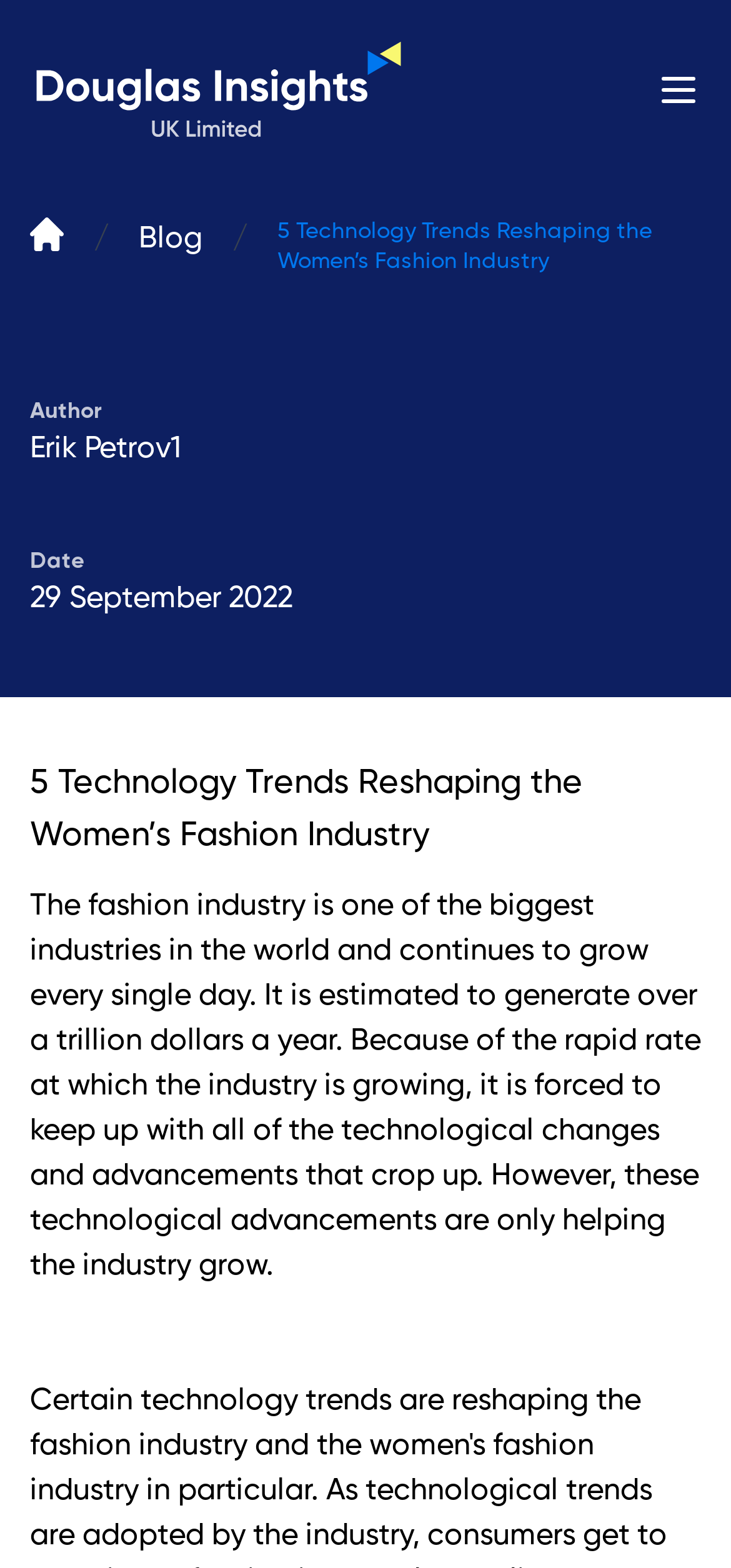Identify the bounding box coordinates for the UI element described by the following text: "Open menu". Provide the coordinates as four float numbers between 0 and 1, in the format [left, top, right, bottom].

[0.877, 0.033, 0.979, 0.081]